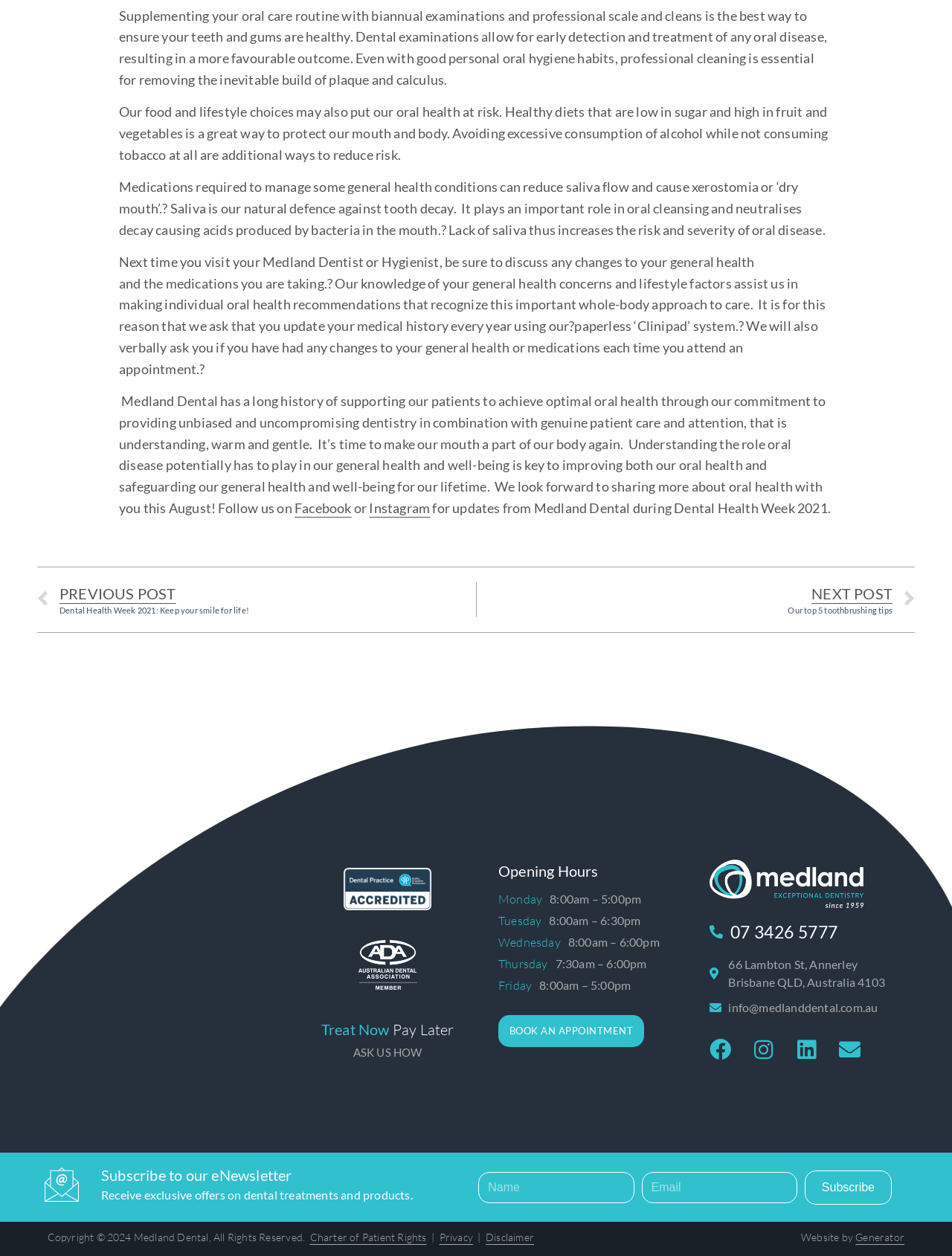Predict the bounding box coordinates for the UI element described as: "Generator". The coordinates should be four float numbers between 0 and 1, presented as [left, top, right, bottom].

[0.899, 0.98, 0.95, 0.99]